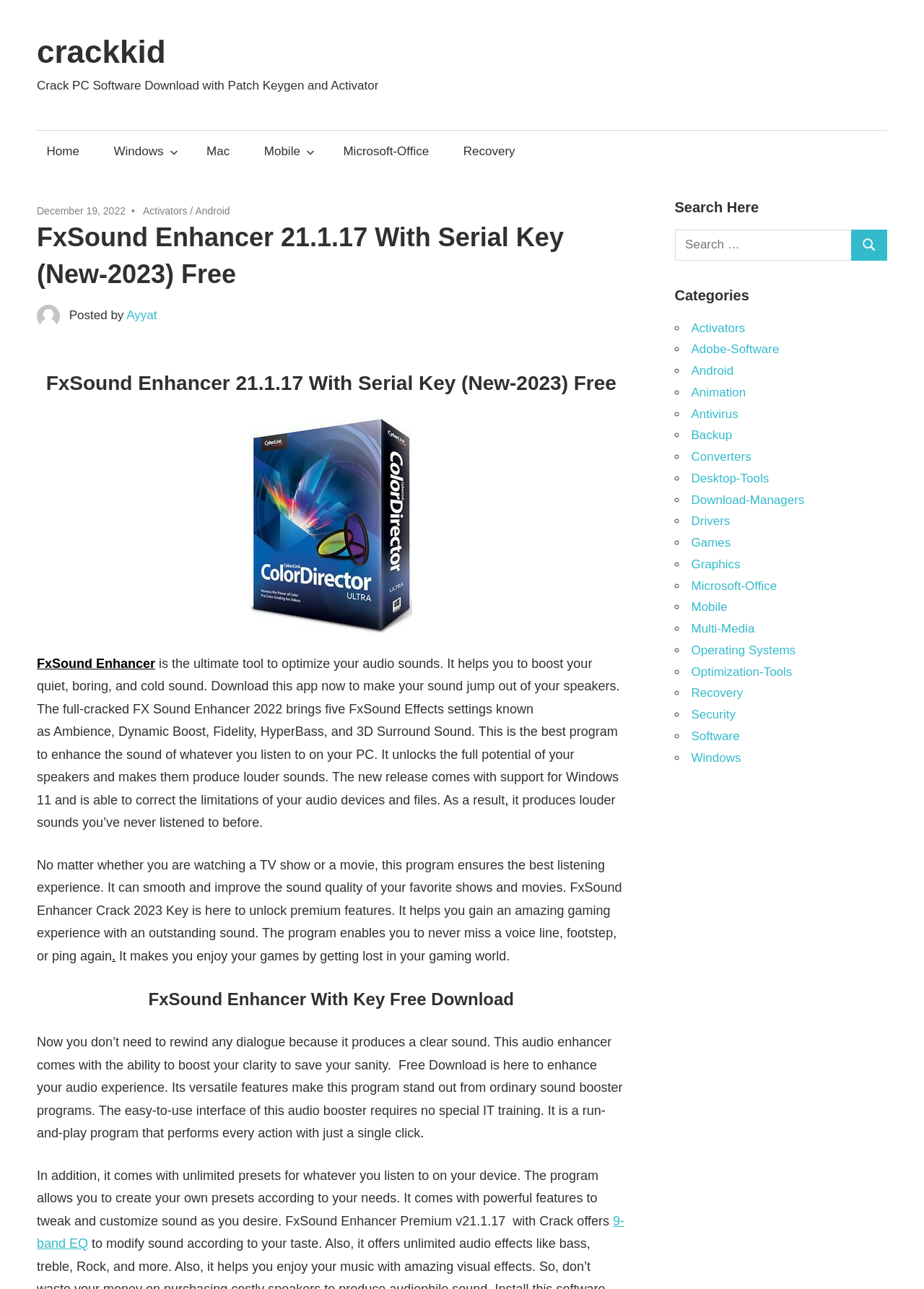Can you specify the bounding box coordinates of the area that needs to be clicked to fulfill the following instruction: "Search for software"?

[0.73, 0.178, 0.96, 0.202]